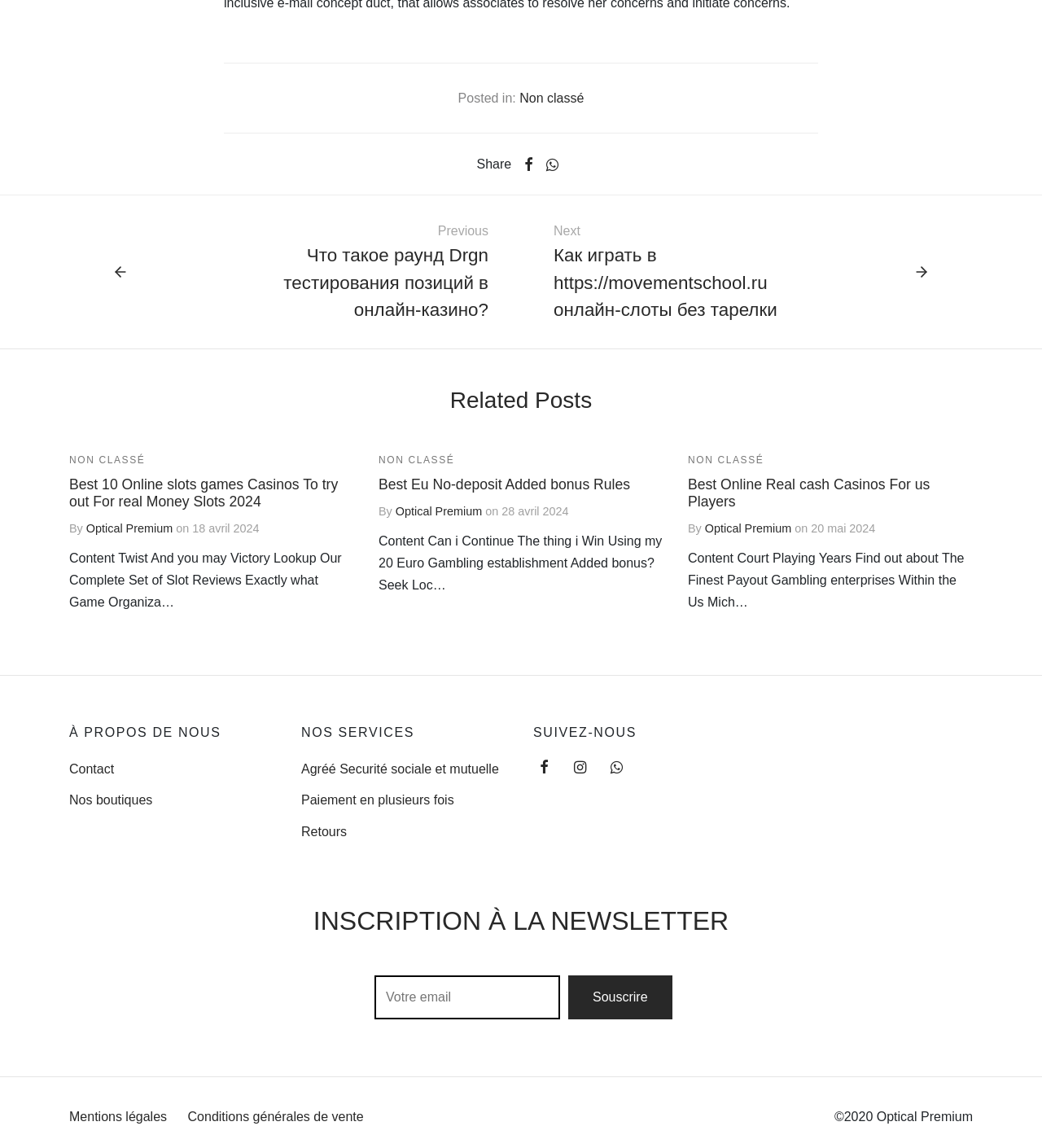Provide a one-word or brief phrase answer to the question:
How many social media links are present in the 'SUIVEZ-NOUS' section?

3